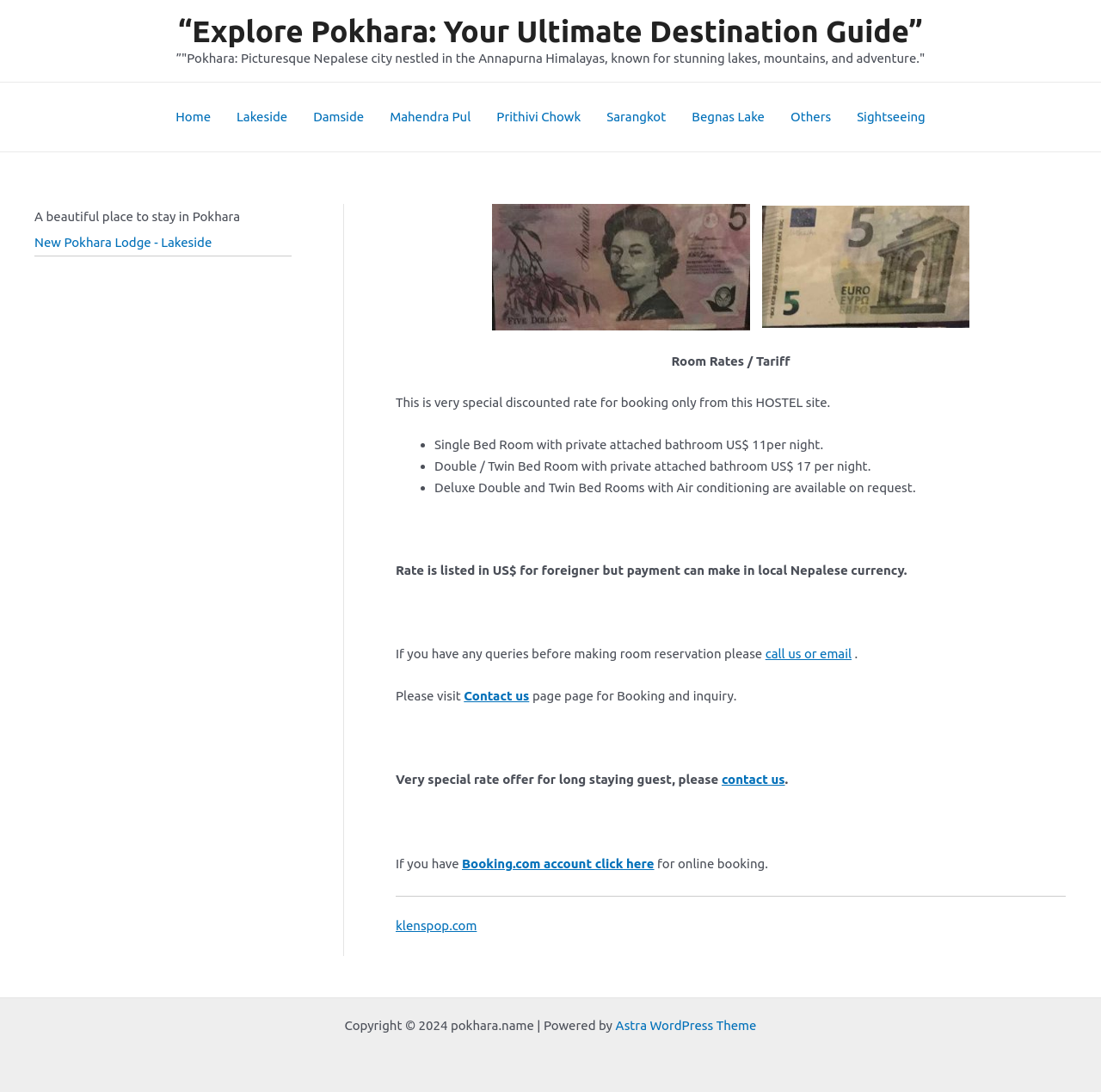Based on the provided description, "Home", find the bounding box of the corresponding UI element in the screenshot.

[0.148, 0.075, 0.203, 0.138]